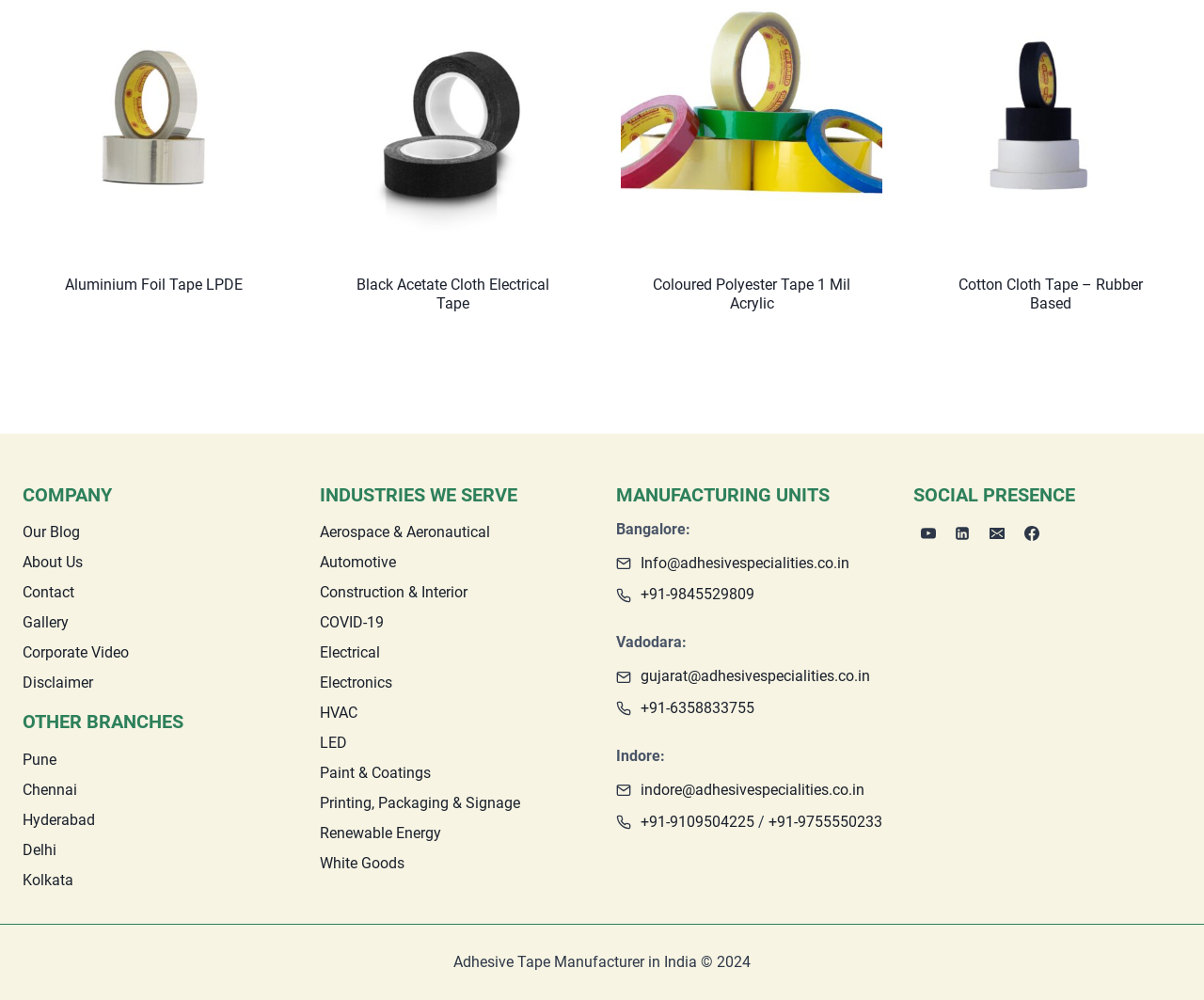Show the bounding box coordinates of the element that should be clicked to complete the task: "Read more about Aluminium Foil Tape LPDE".

[0.038, 0.328, 0.112, 0.355]